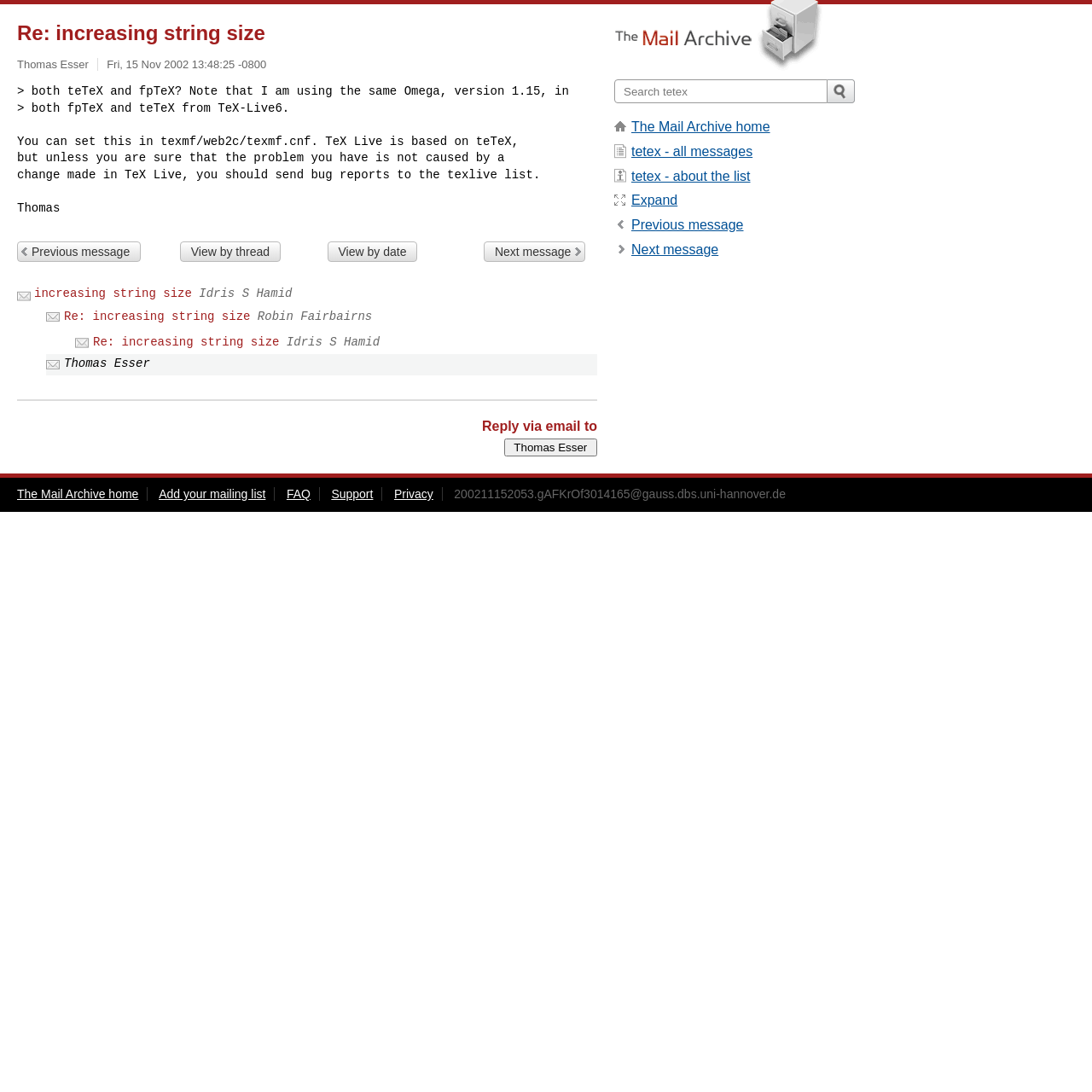Please identify the coordinates of the bounding box for the clickable region that will accomplish this instruction: "Search in the forum".

[0.562, 0.073, 0.758, 0.095]